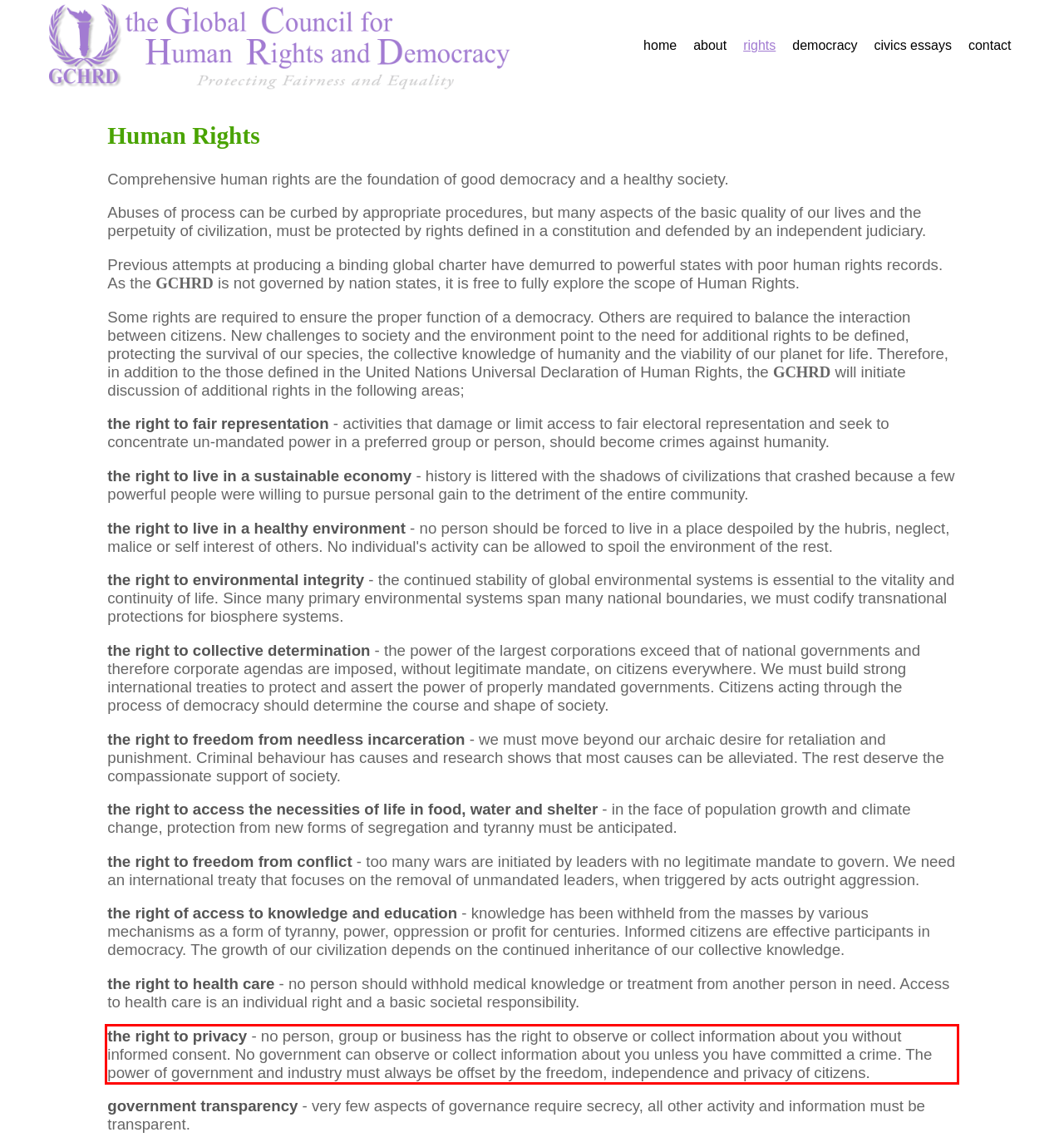Please extract the text content from the UI element enclosed by the red rectangle in the screenshot.

the right to privacy - no person, group or business has the right to observe or collect information about you without informed consent. No government can observe or collect information about you unless you have committed a crime. The power of government and industry must always be offset by the freedom, independence and privacy of citizens.